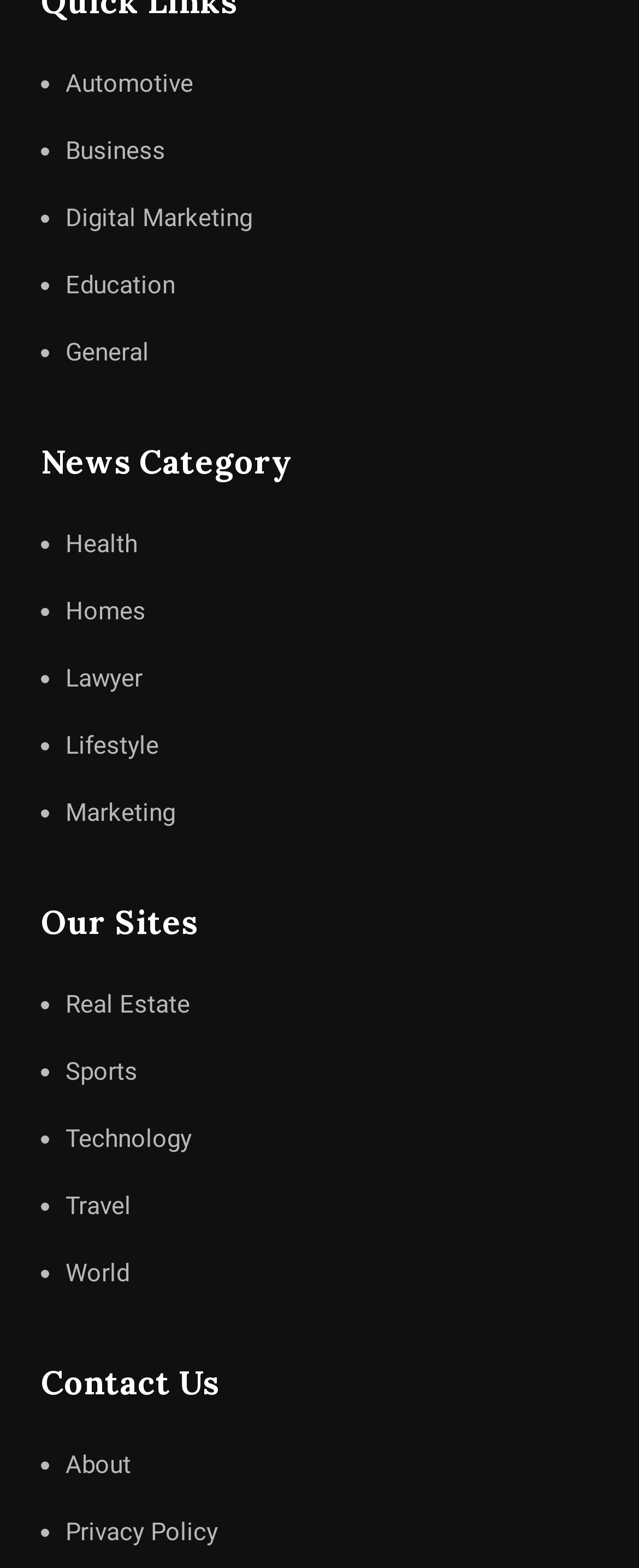How many links are listed under Our Sites?
Based on the visual content, answer with a single word or a brief phrase.

12